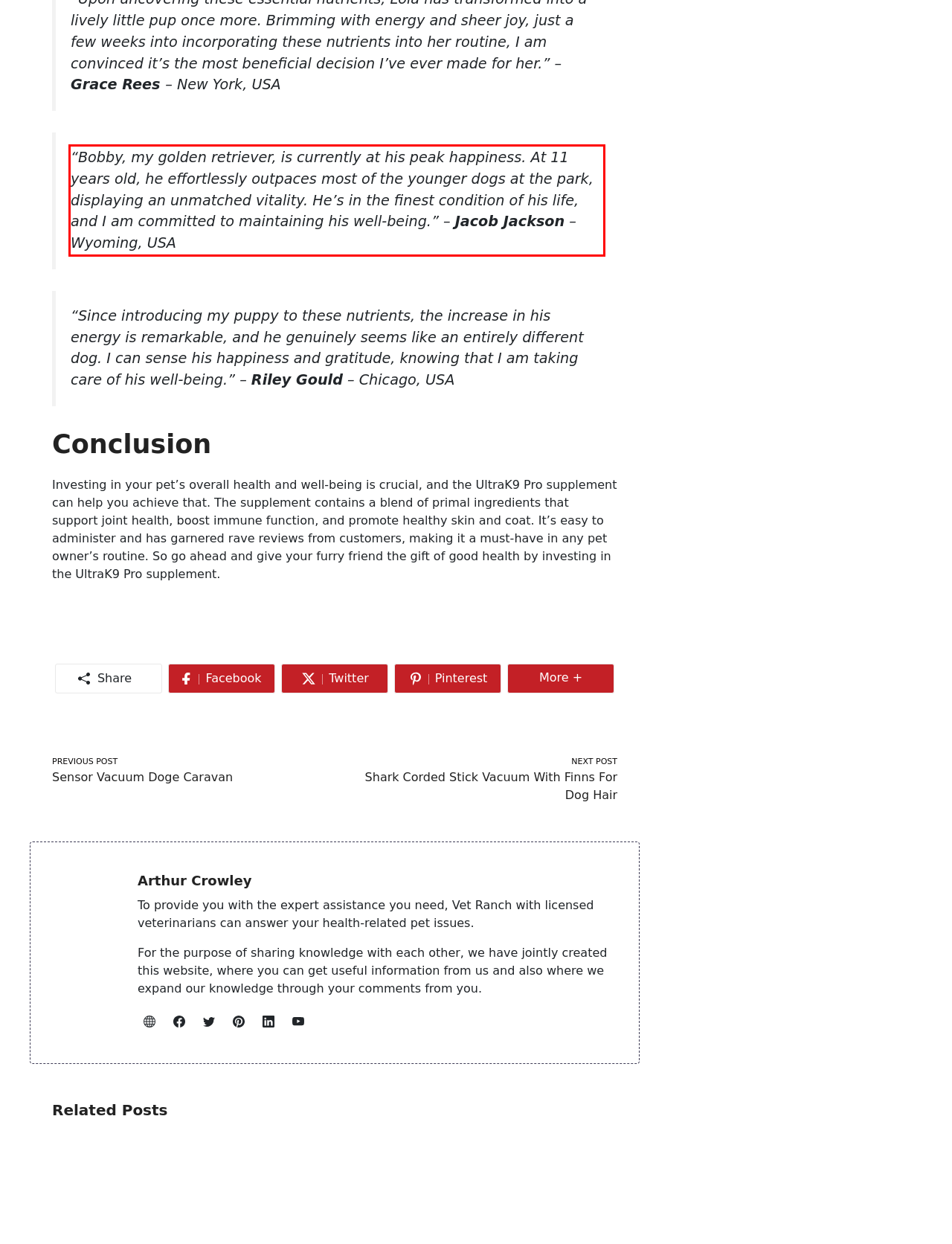Using OCR, extract the text content found within the red bounding box in the given webpage screenshot.

“Bobby, my golden retriever, is currently at his peak happiness. At 11 years old, he effortlessly outpaces most of the younger dogs at the park, displaying an unmatched vitality. He’s in the finest condition of his life, and I am committed to maintaining his well-being.” – Jacob Jackson – Wyoming, USA